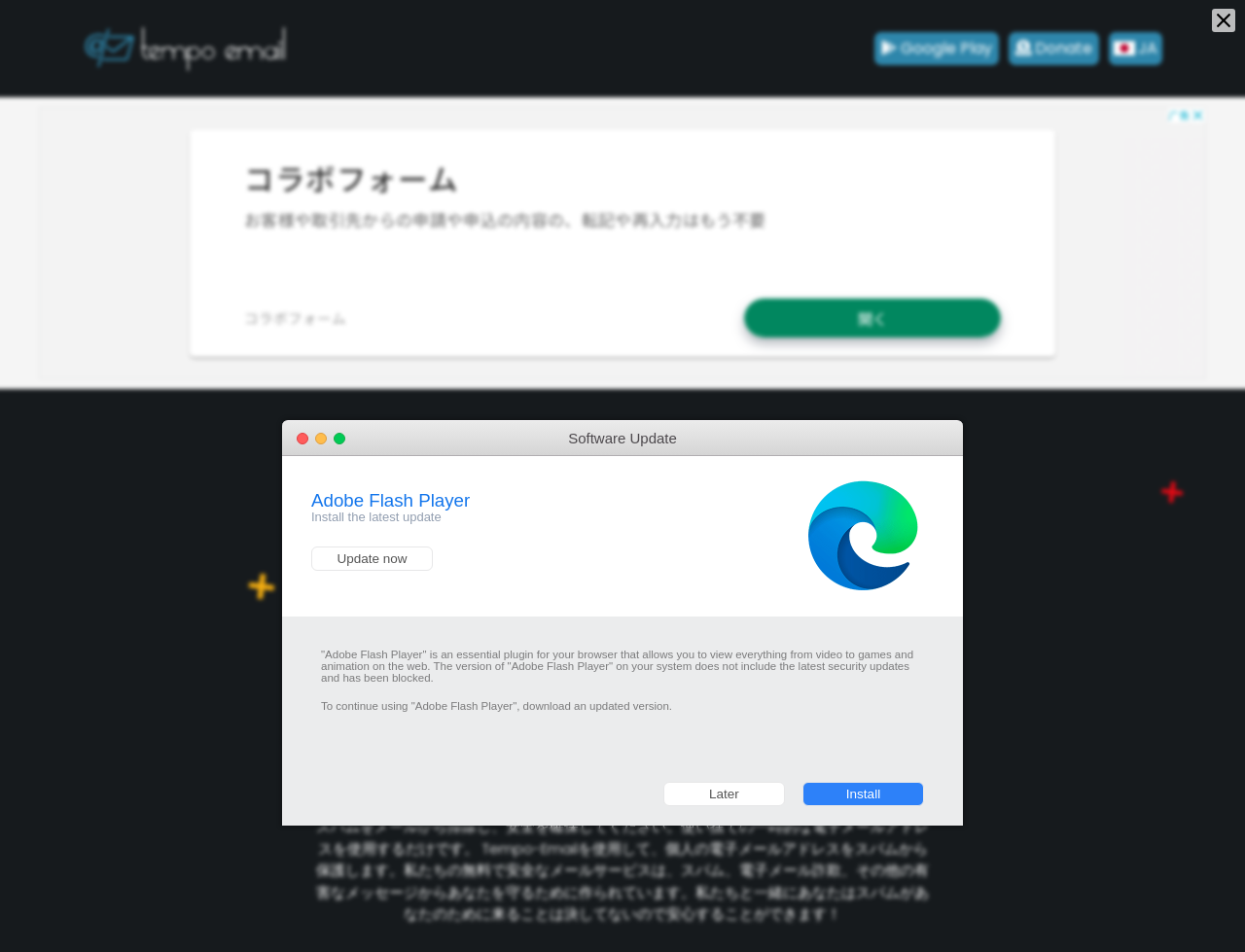Please answer the following question using a single word or phrase: 
What is the purpose of Tempo-Email?

Protect email from spam